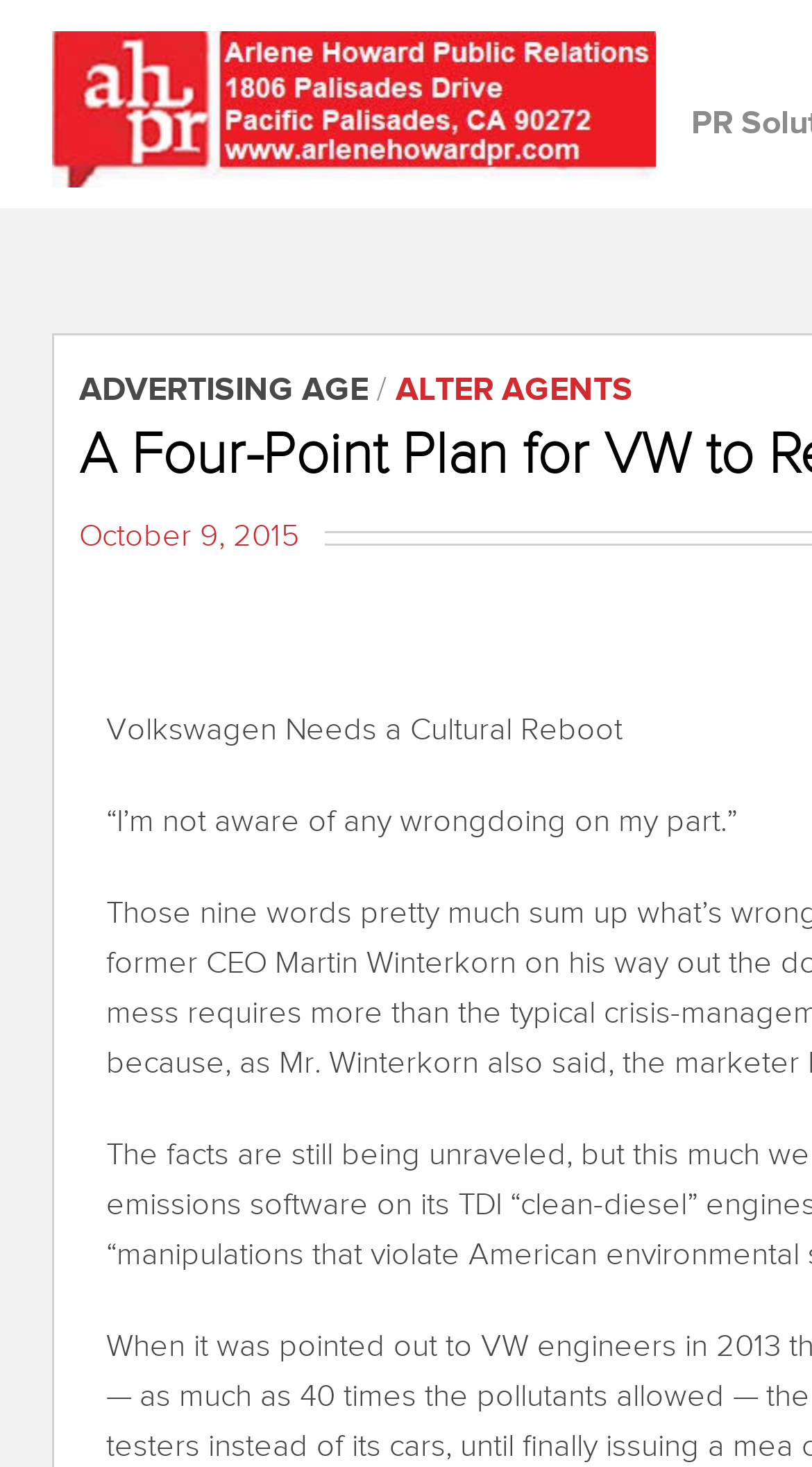Please find the bounding box coordinates in the format (top-left x, top-left y, bottom-right x, bottom-right y) for the given element description. Ensure the coordinates are floating point numbers between 0 and 1. Description: Arlene Howard PR

[0.064, 0.021, 0.808, 0.128]